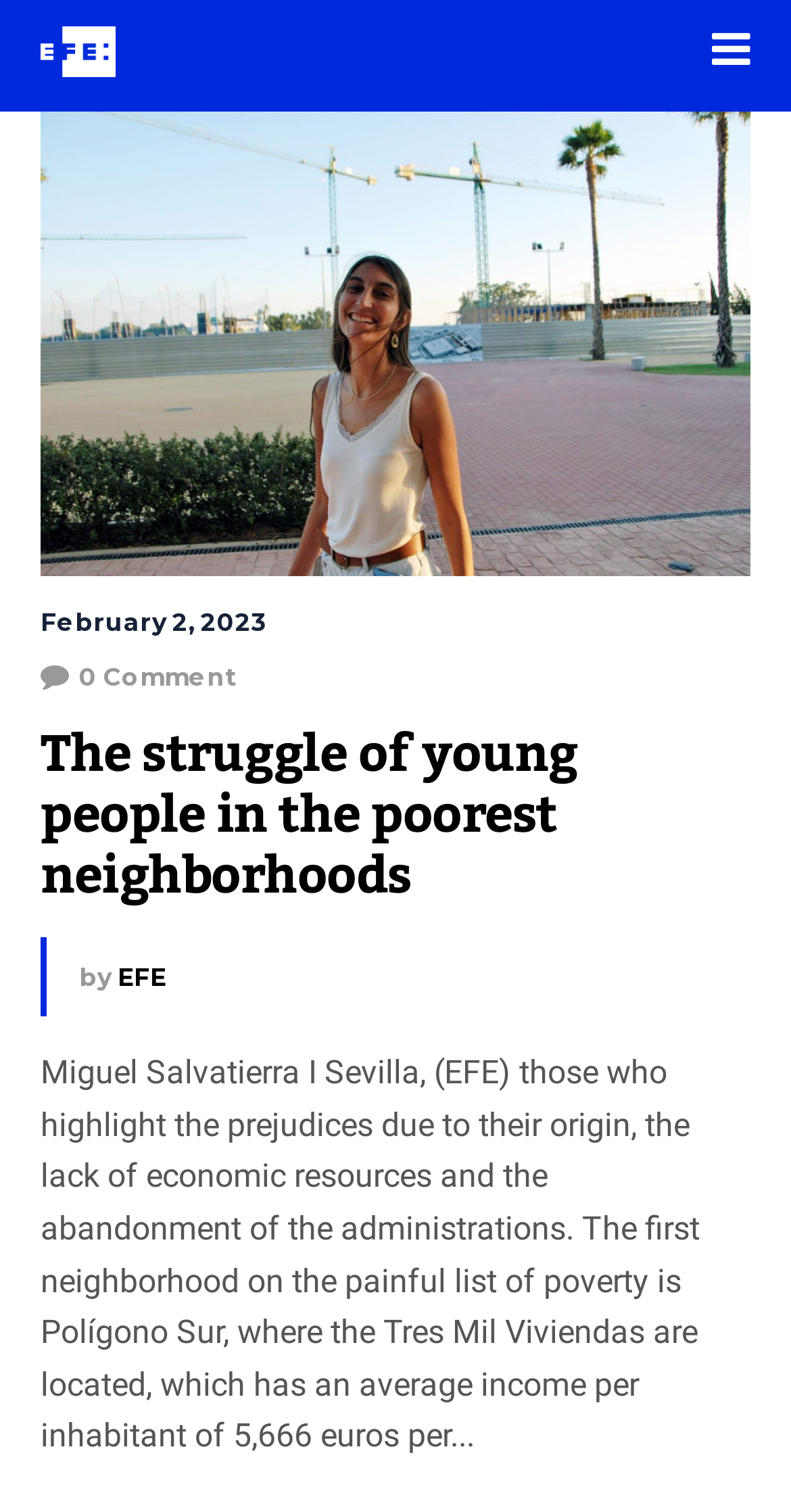What is the name of the organization mentioned in the article?
Give a detailed explanation using the information visible in the image.

The organization mentioned in the article is EFE, which is an abbreviation that appears in the byline of the author, 'Miguel Salvatierra I Sevilla, (EFE)'.